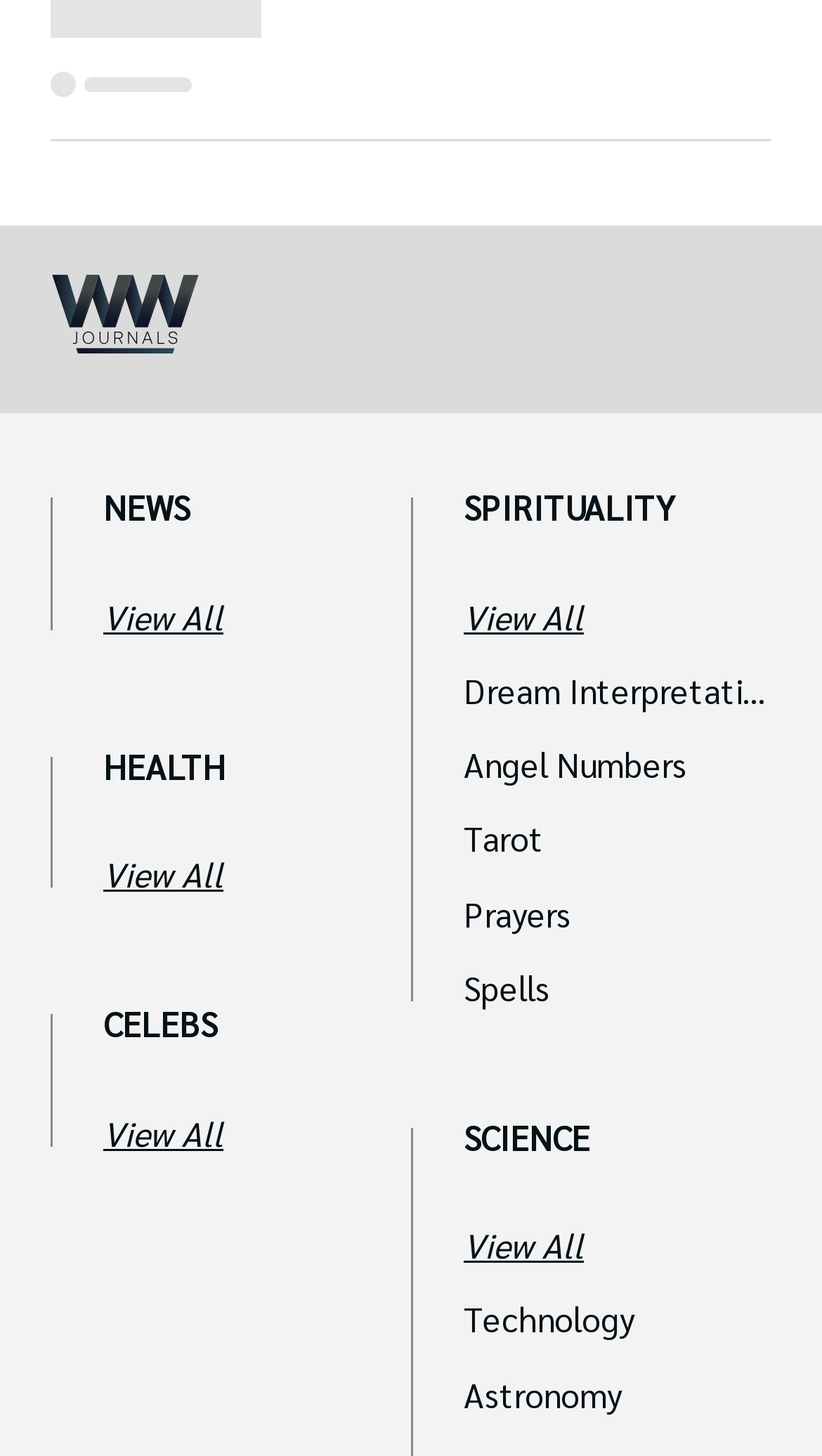Identify the bounding box coordinates of the clickable region necessary to fulfill the following instruction: "Read about Dream Interpretation". The bounding box coordinates should be four float numbers between 0 and 1, i.e., [left, top, right, bottom].

[0.564, 0.467, 0.938, 0.484]